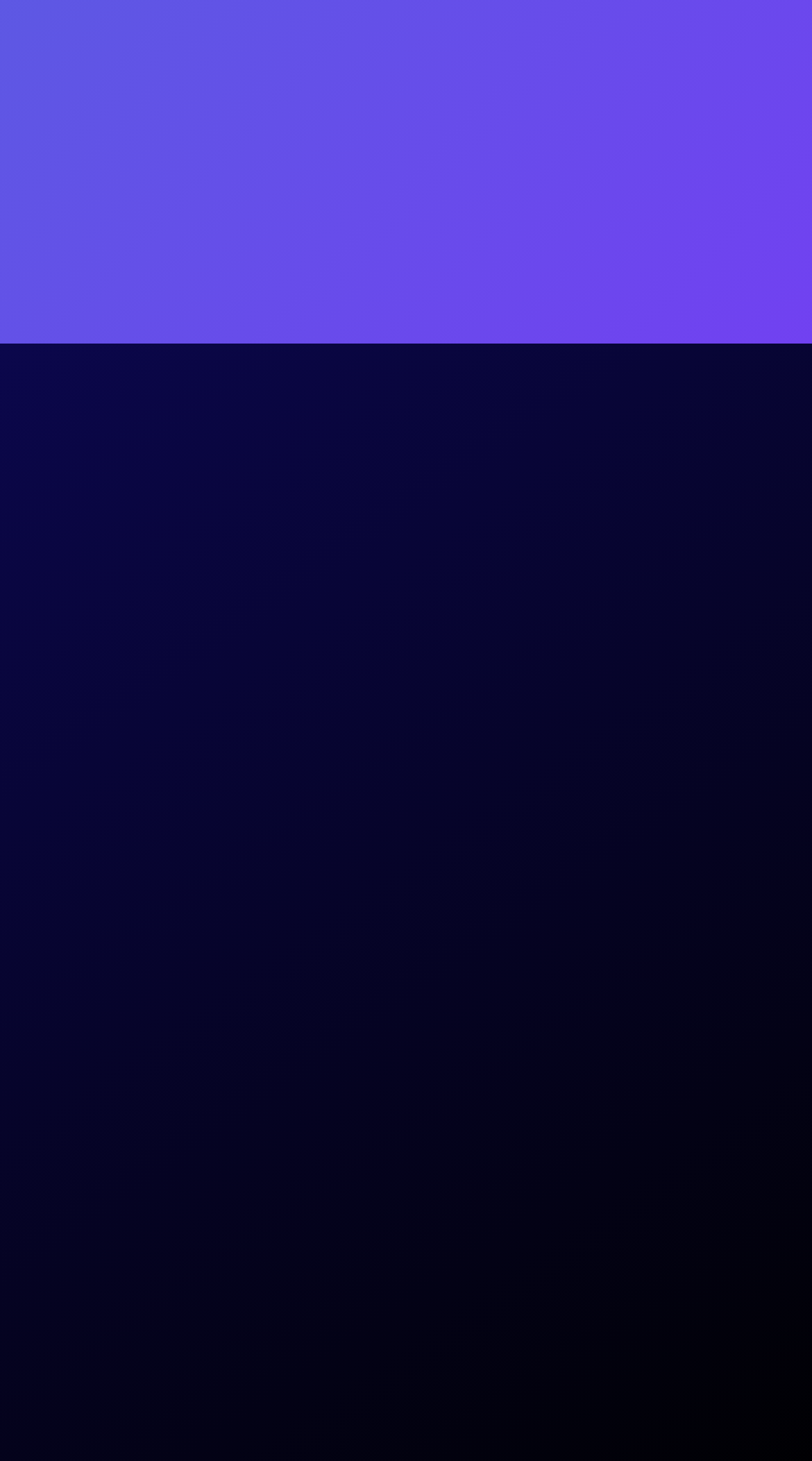Could you find the bounding box coordinates of the clickable area to complete this instruction: "Visit Coin Payments"?

[0.09, 0.437, 0.91, 0.464]